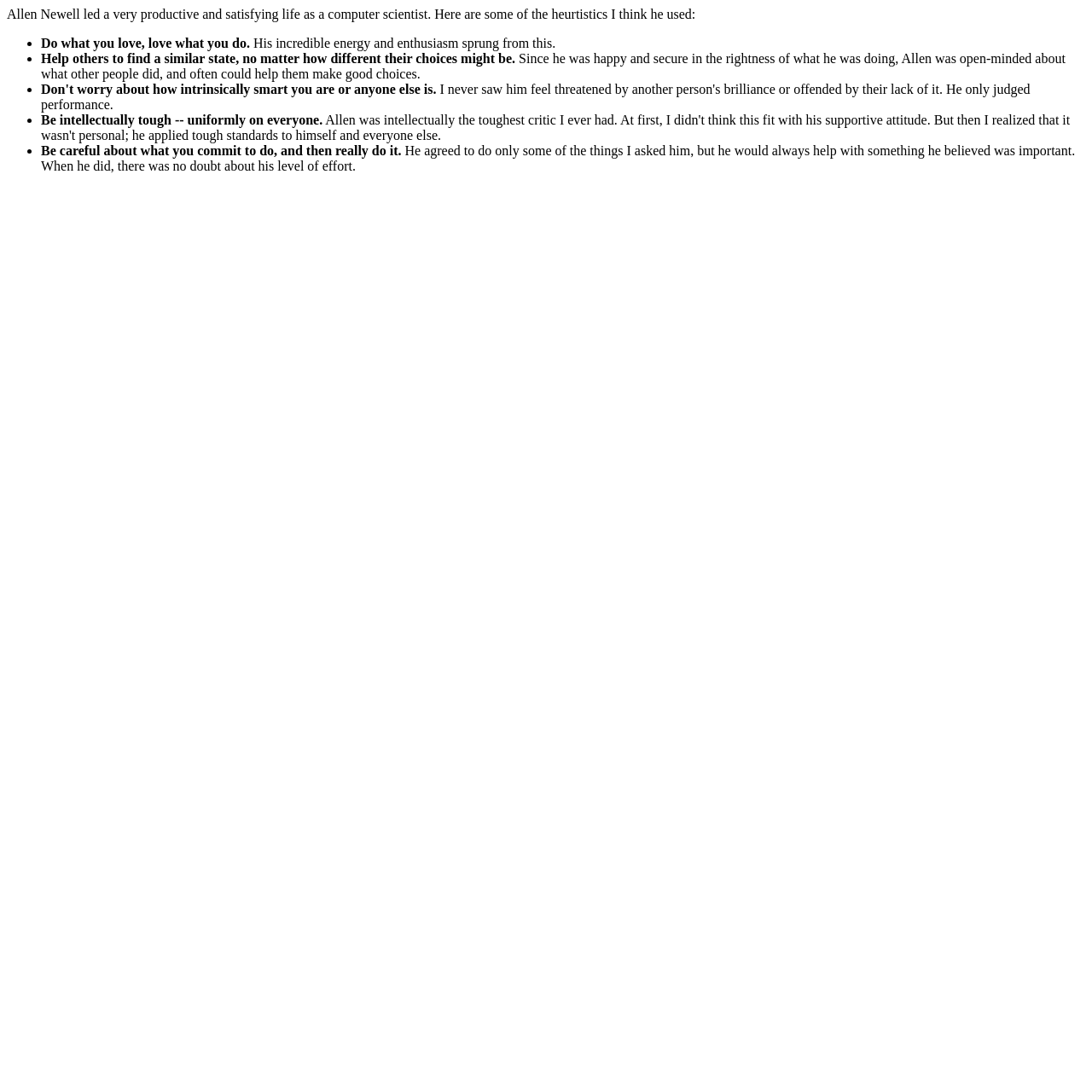Answer succinctly with a single word or phrase:
What was Allen Newell's approach to helping others?

Helping them make good choices